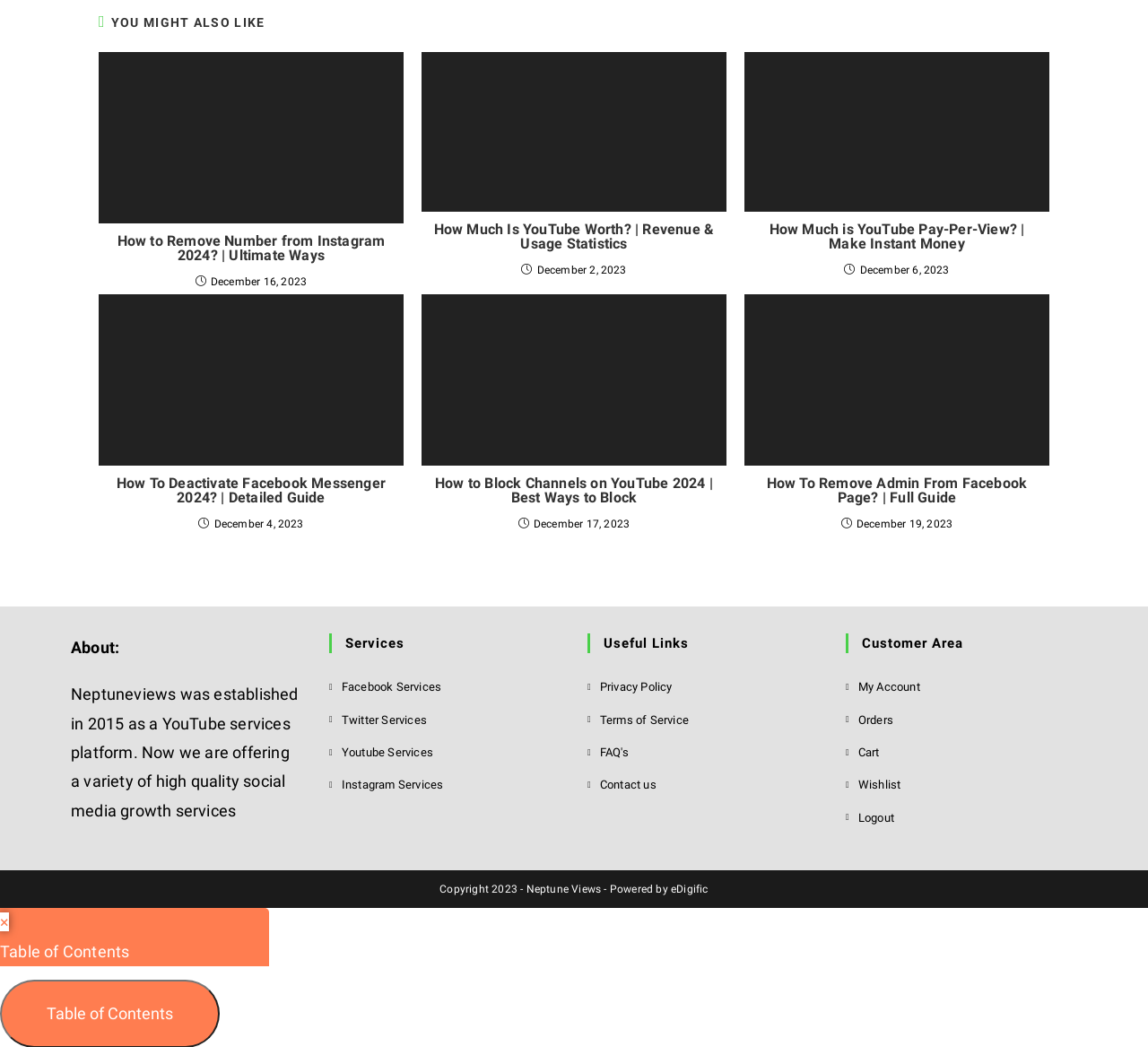Determine the bounding box for the UI element described here: "Wishlist".

[0.737, 0.74, 0.785, 0.76]